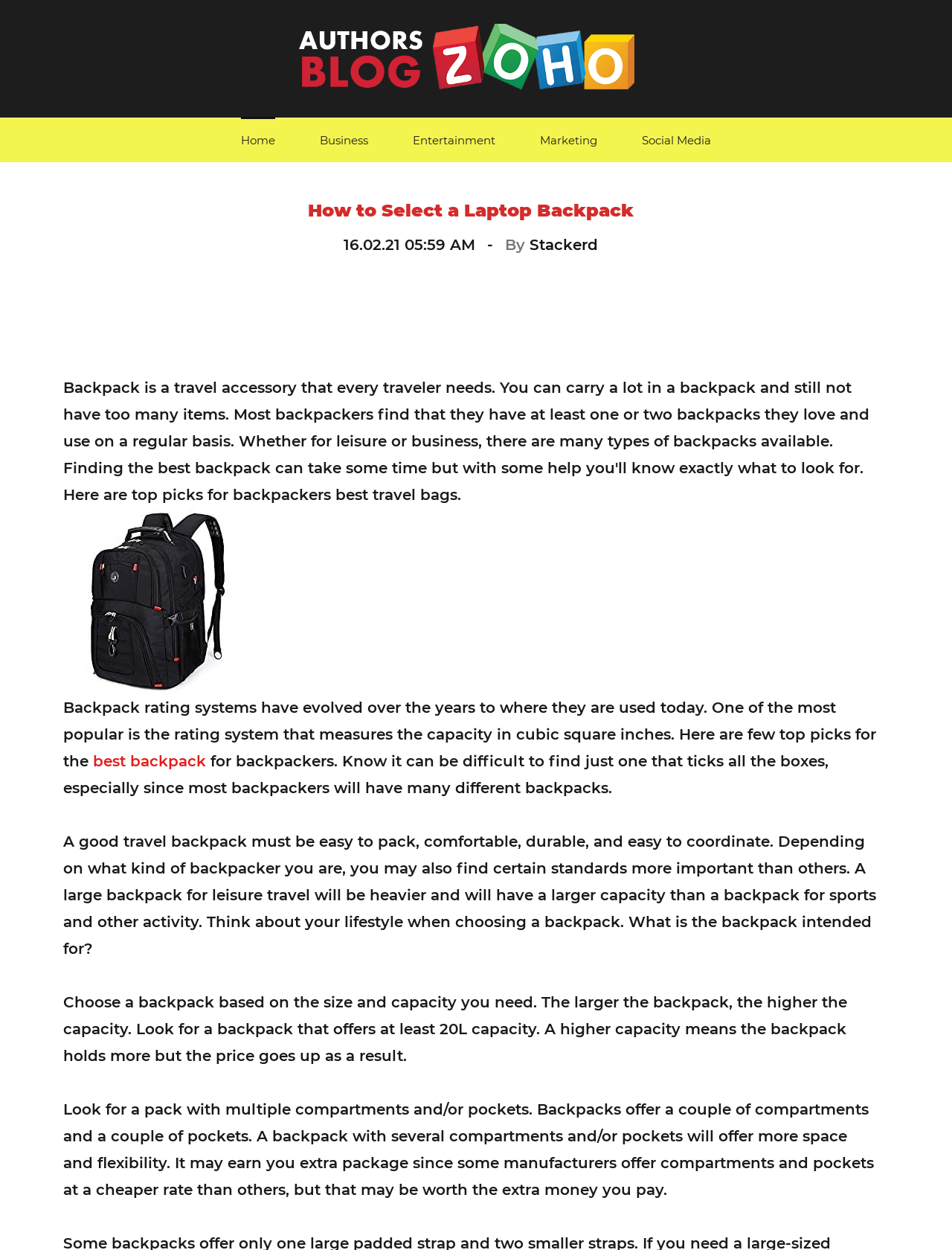What is the date of the article?
Give a detailed and exhaustive answer to the question.

I found the date of the article by looking at the StaticText element with the text '16.02.21 05:59 AM' which is located below the main heading.